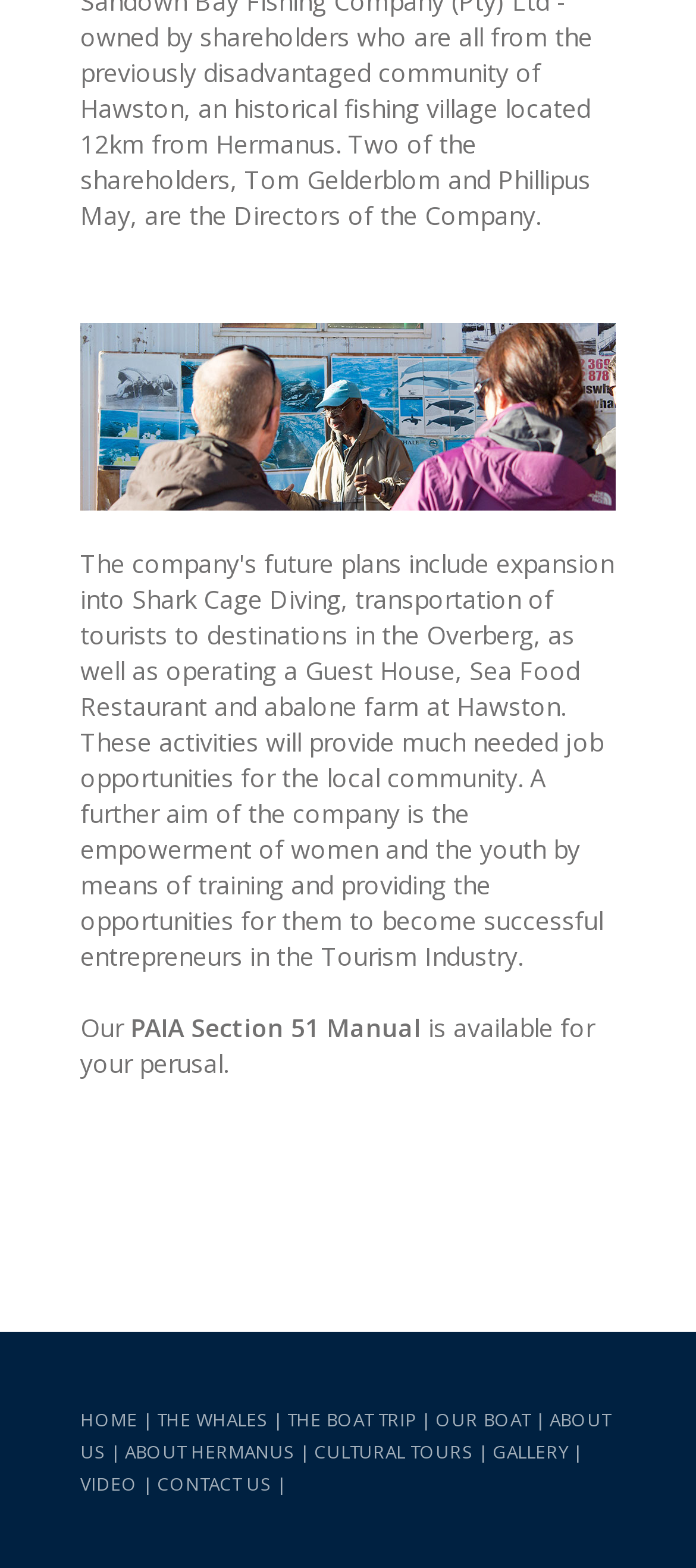How many separators are there in the navigation menu?
Please provide a single word or phrase in response based on the screenshot.

5